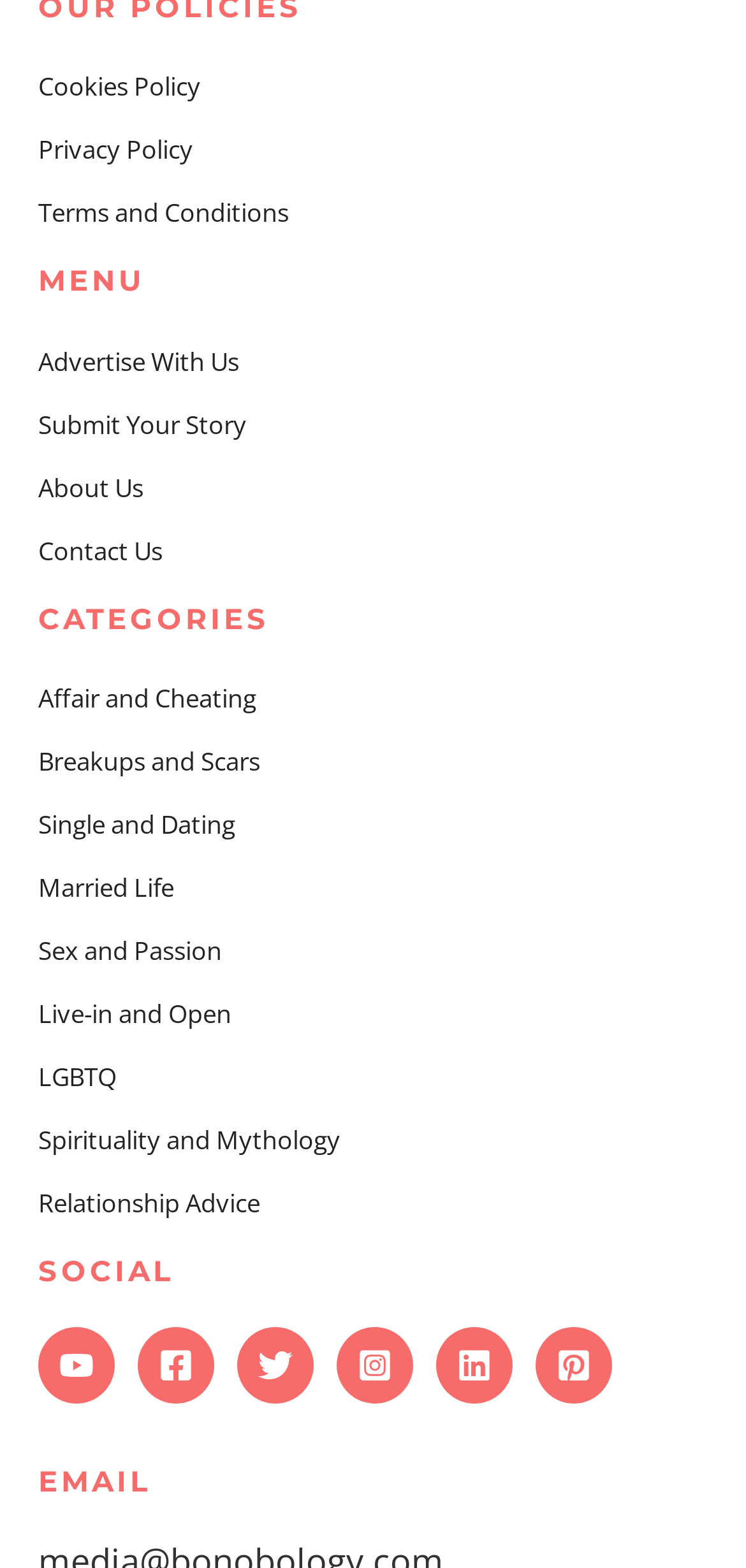Find and specify the bounding box coordinates that correspond to the clickable region for the instruction: "Go to About Us".

[0.051, 0.3, 0.192, 0.322]